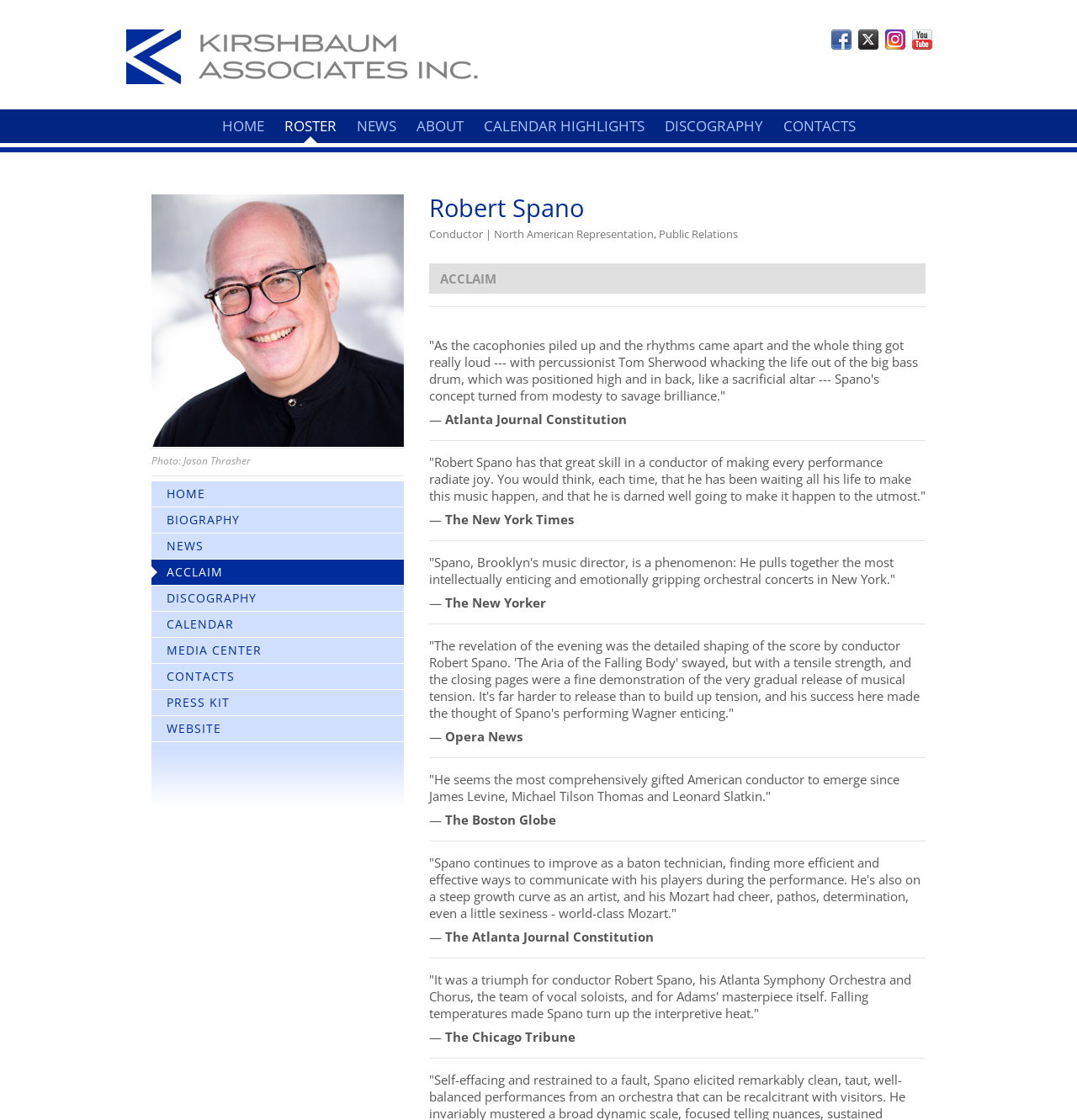Find the bounding box coordinates for the element that must be clicked to complete the instruction: "Click the 'English' button". The coordinates should be four float numbers between 0 and 1, indicated as [left, top, right, bottom].

None